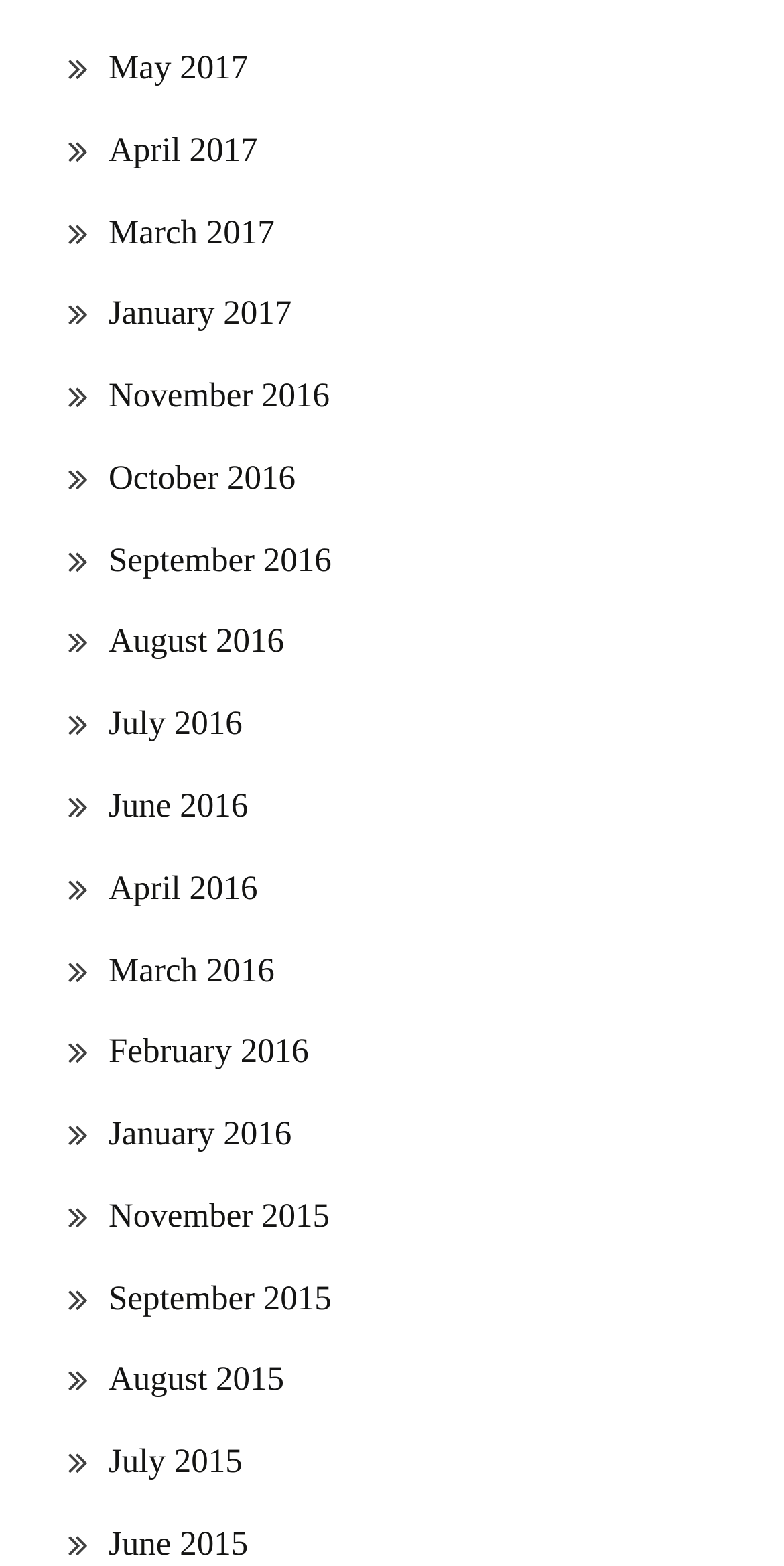How many links are there in total?
From the image, respond with a single word or phrase.

18